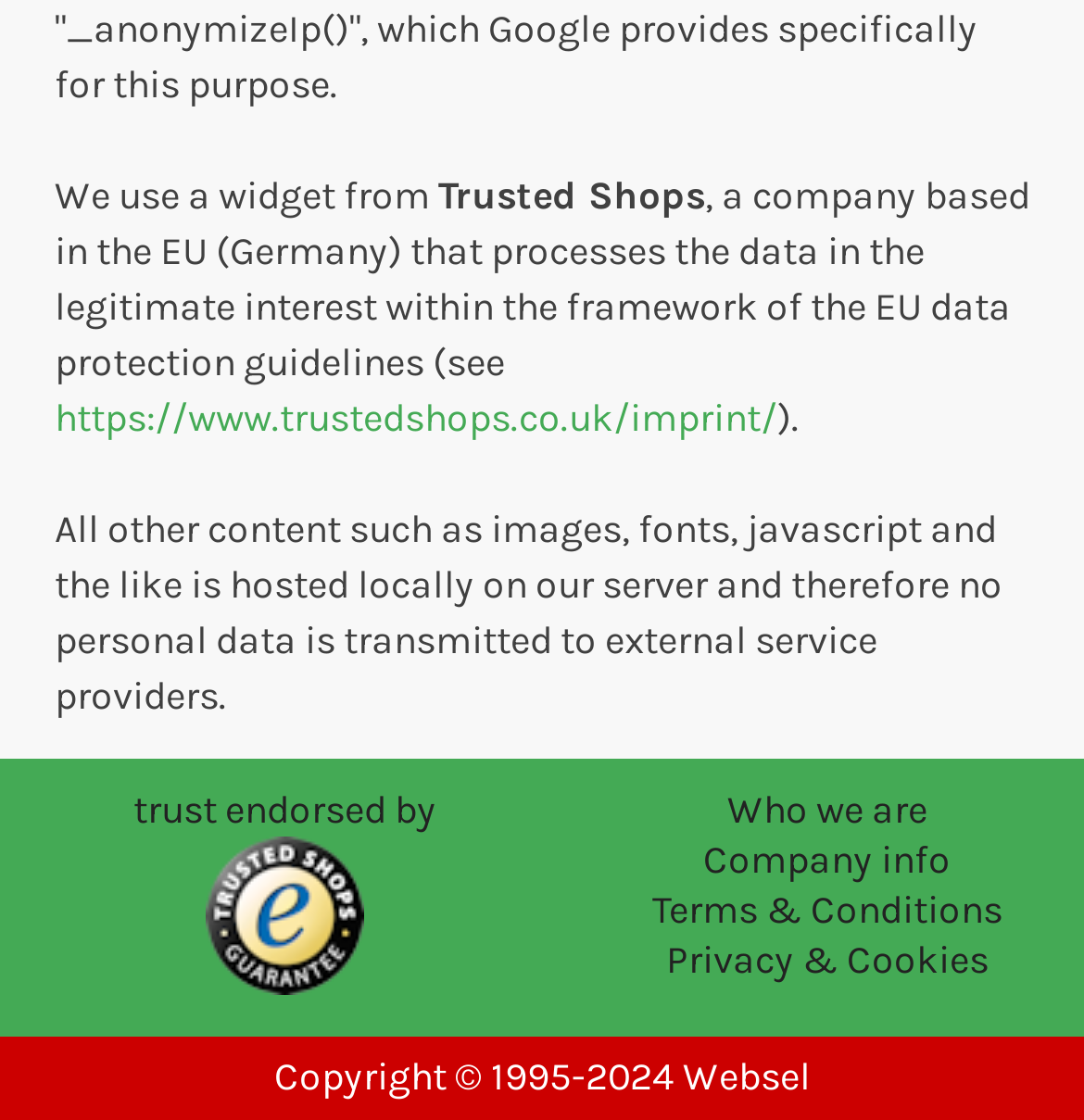Based on the element description: "Who we are Company info", identify the bounding box coordinates for this UI element. The coordinates must be four float numbers between 0 and 1, listed as [left, top, right, bottom].

[0.649, 0.702, 0.877, 0.789]